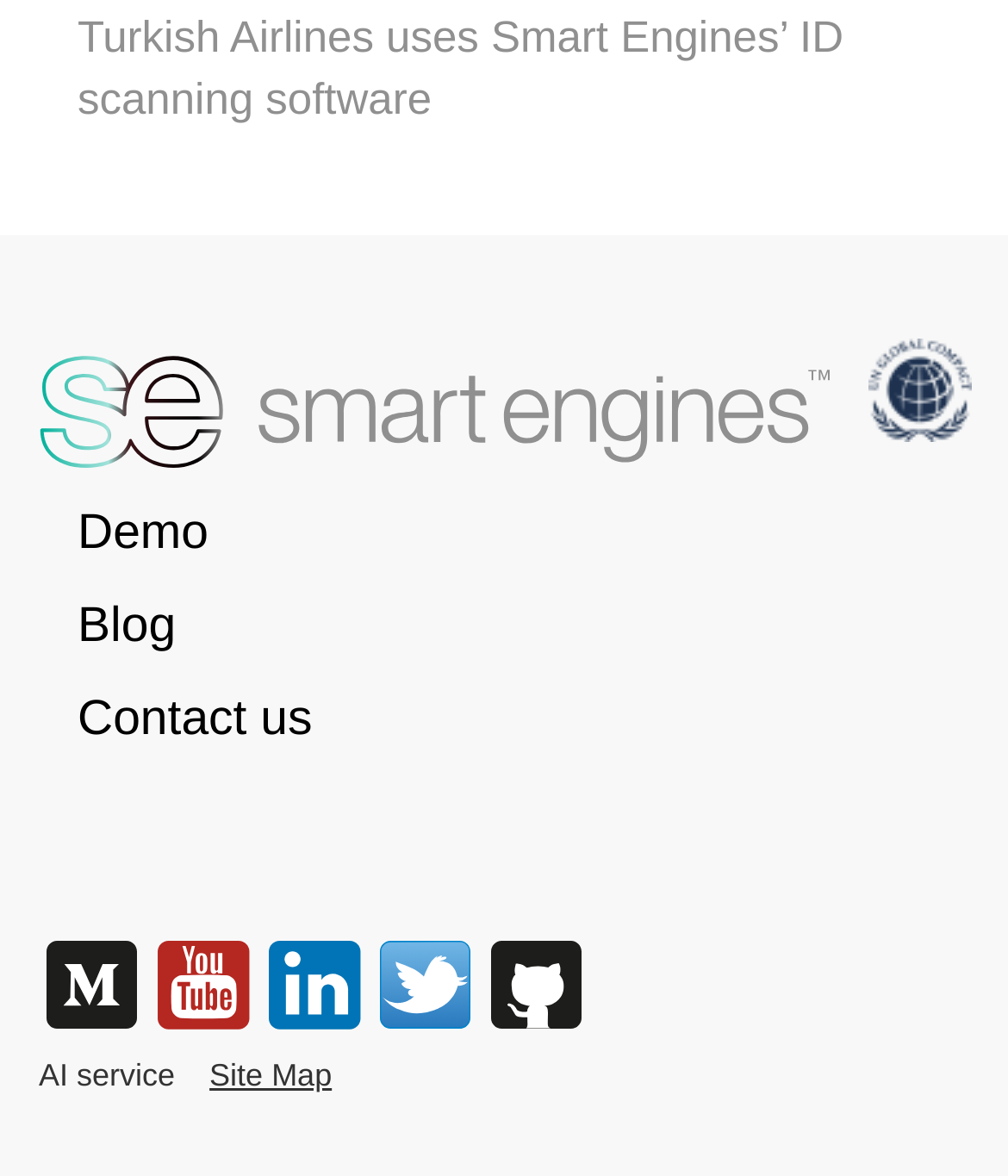Pinpoint the bounding box coordinates for the area that should be clicked to perform the following instruction: "contact us".

[0.038, 0.573, 0.962, 0.652]